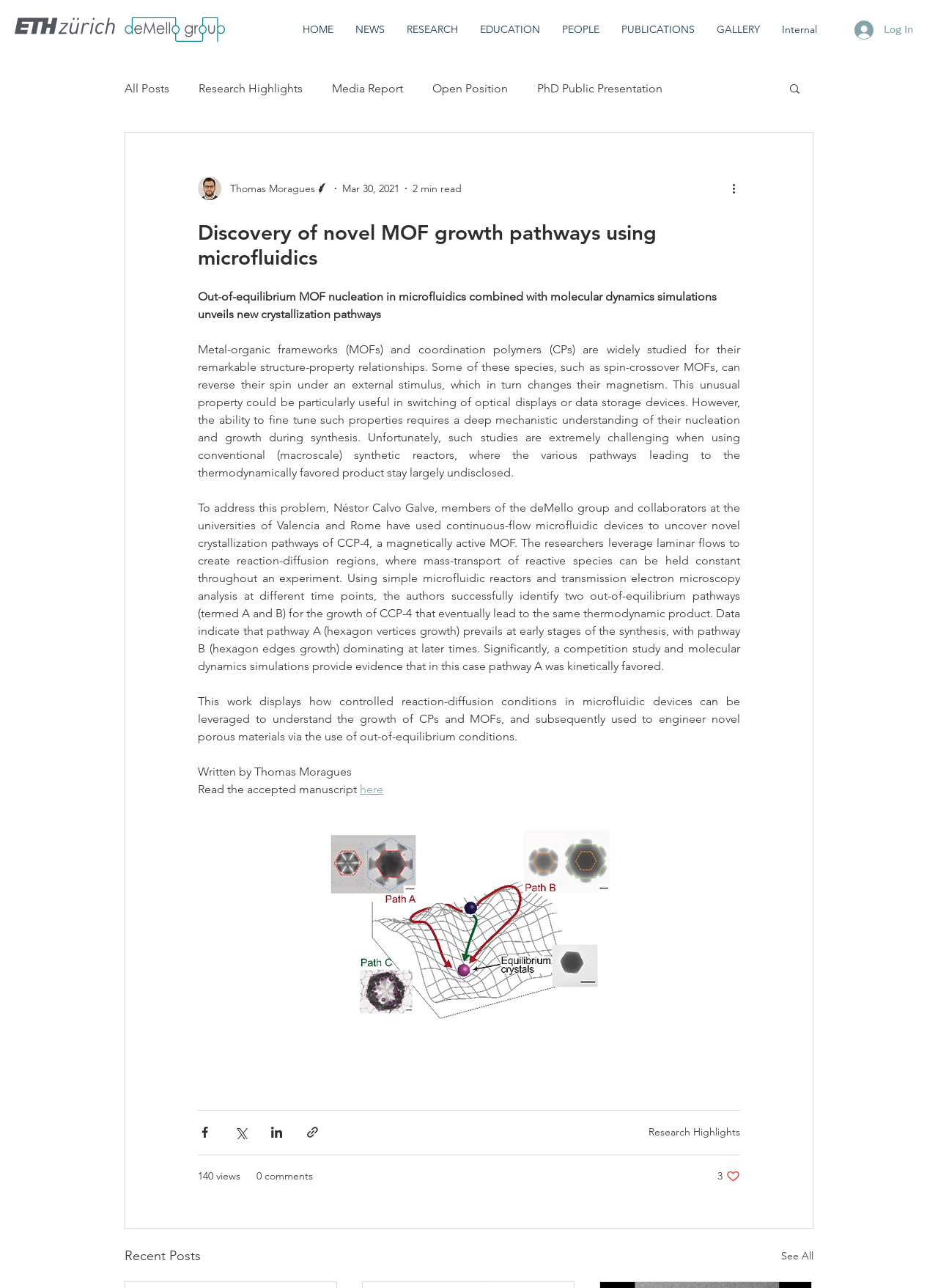Identify the bounding box coordinates of the area you need to click to perform the following instruction: "Click the Log In button".

[0.9, 0.012, 0.984, 0.034]